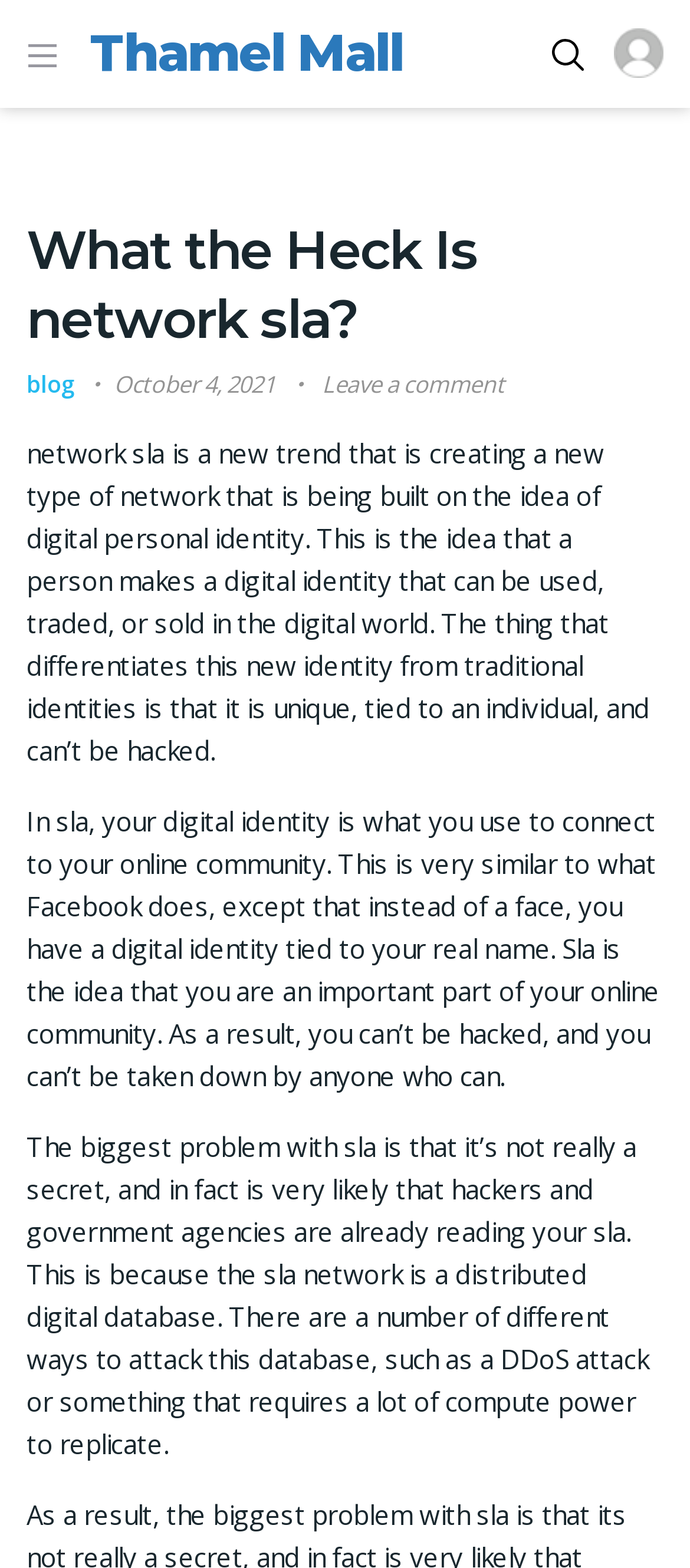What is network SLA?
Using the image as a reference, deliver a detailed and thorough answer to the question.

Based on the webpage content, network SLA is a new trend that creates a new type of network built on the idea of digital personal identity, which is unique, tied to an individual, and can't be hacked.